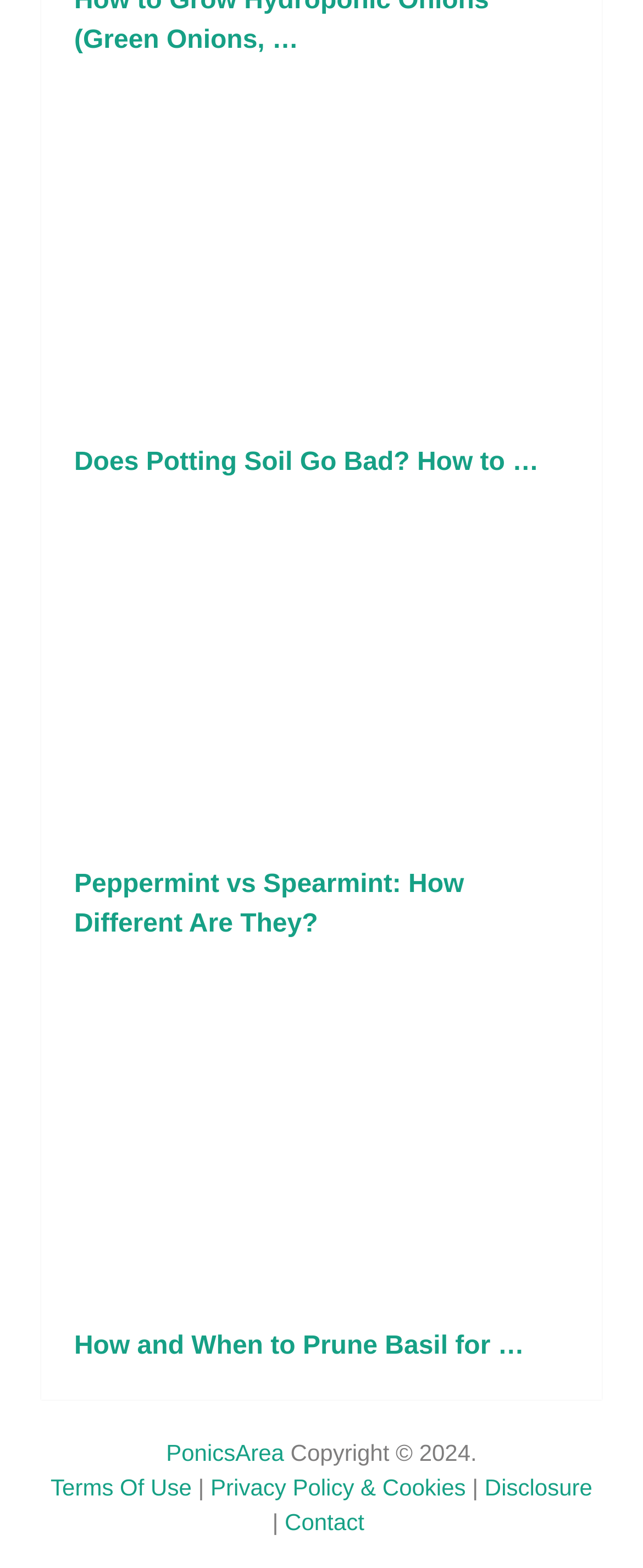Please provide a comprehensive response to the question based on the details in the image: Are there any social media links on the webpage?

I did not find any link elements or image elements that suggest the presence of social media links on the webpage. The links in the footer section appear to be related to the website's policies and contact information, rather than social media.